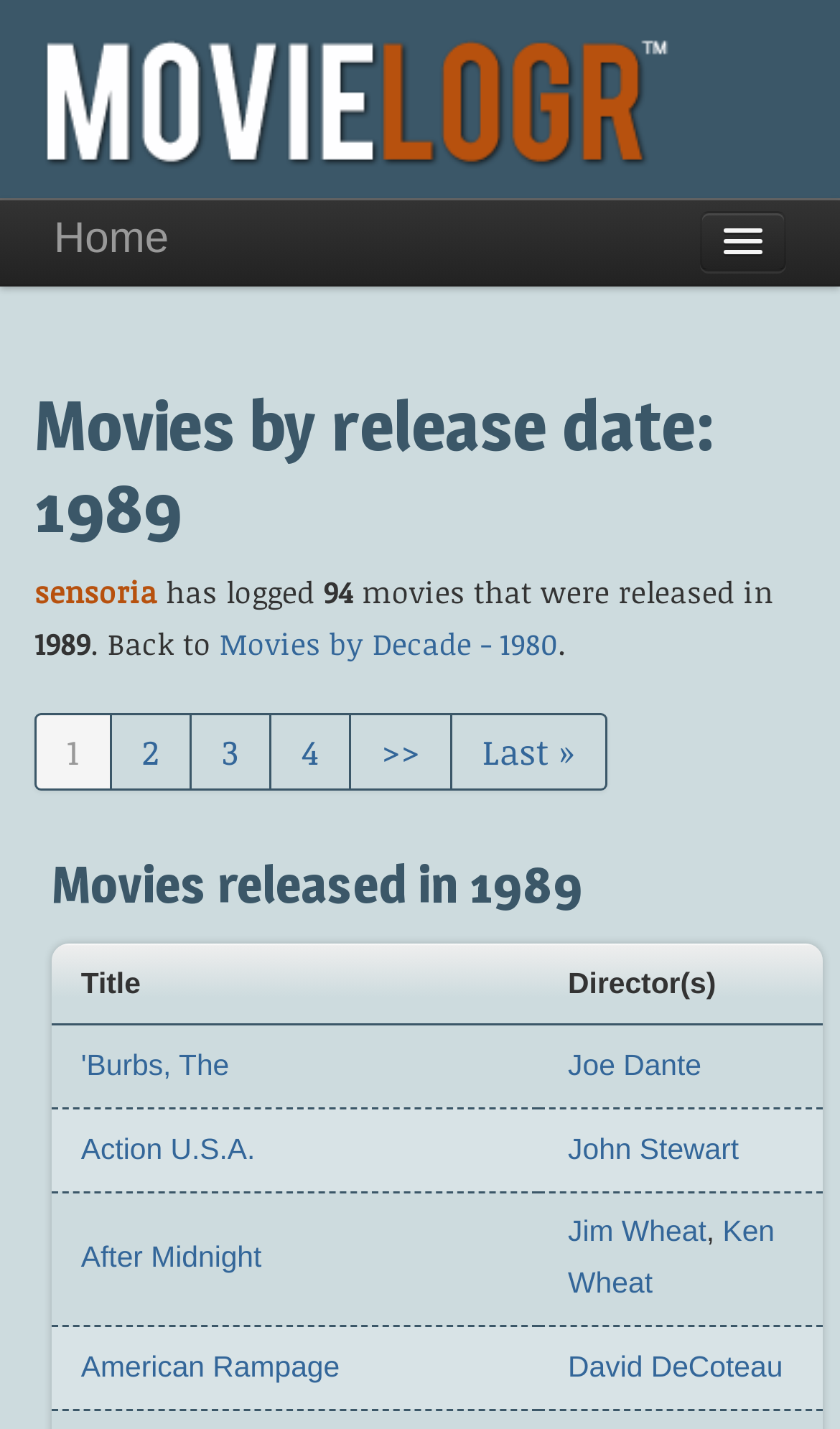Please determine the bounding box coordinates of the section I need to click to accomplish this instruction: "View movies released in 1980".

[0.262, 0.435, 0.664, 0.464]